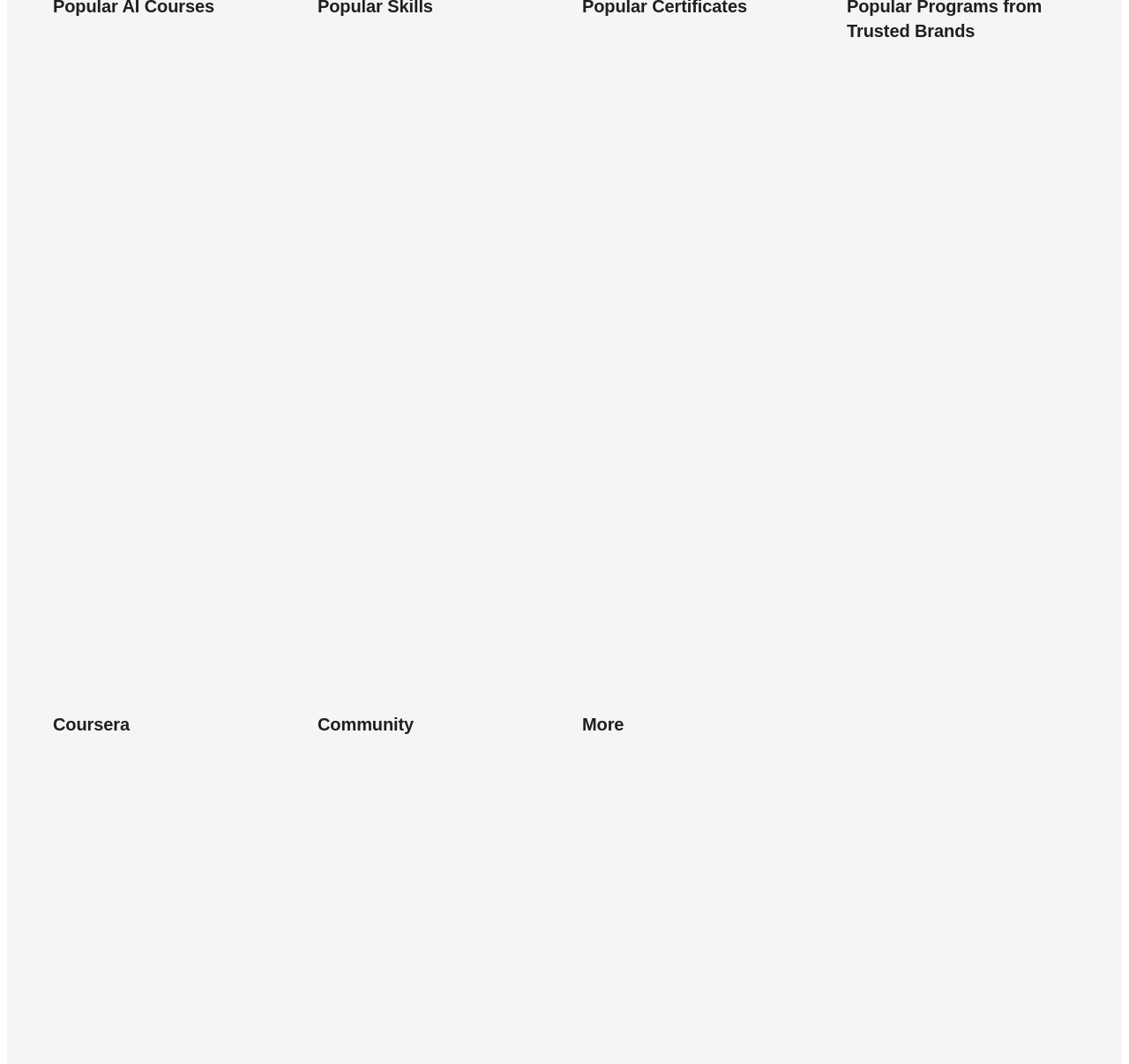Please locate the bounding box coordinates for the element that should be clicked to achieve the following instruction: "Explore Coursera's About page". Ensure the coordinates are given as four float numbers between 0 and 1, i.e., [left, top, right, bottom].

[0.047, 0.662, 0.076, 0.676]